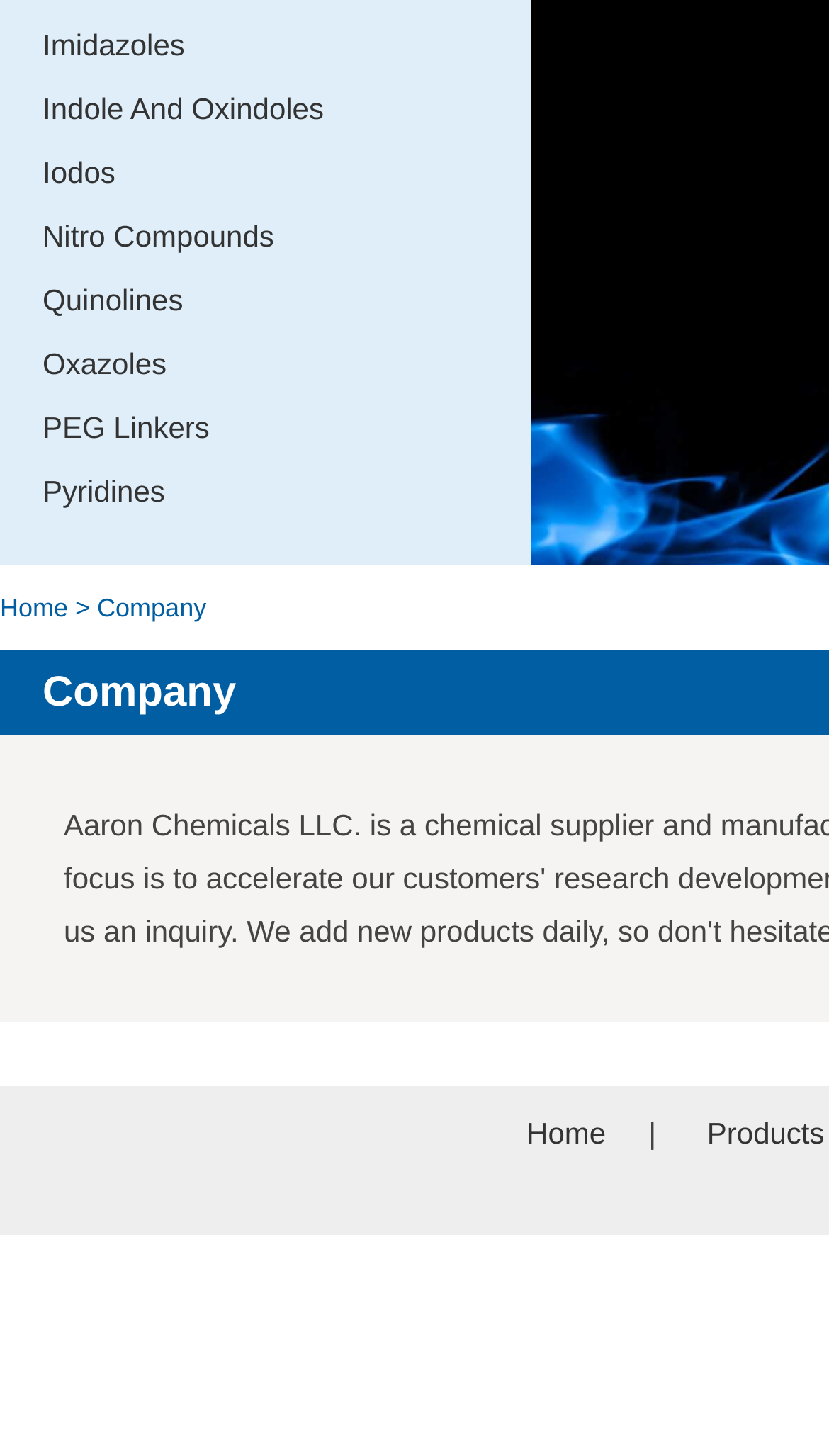Find the bounding box coordinates for the HTML element described as: "Oxazoles". The coordinates should consist of four float values between 0 and 1, i.e., [left, top, right, bottom].

[0.051, 0.228, 0.59, 0.272]